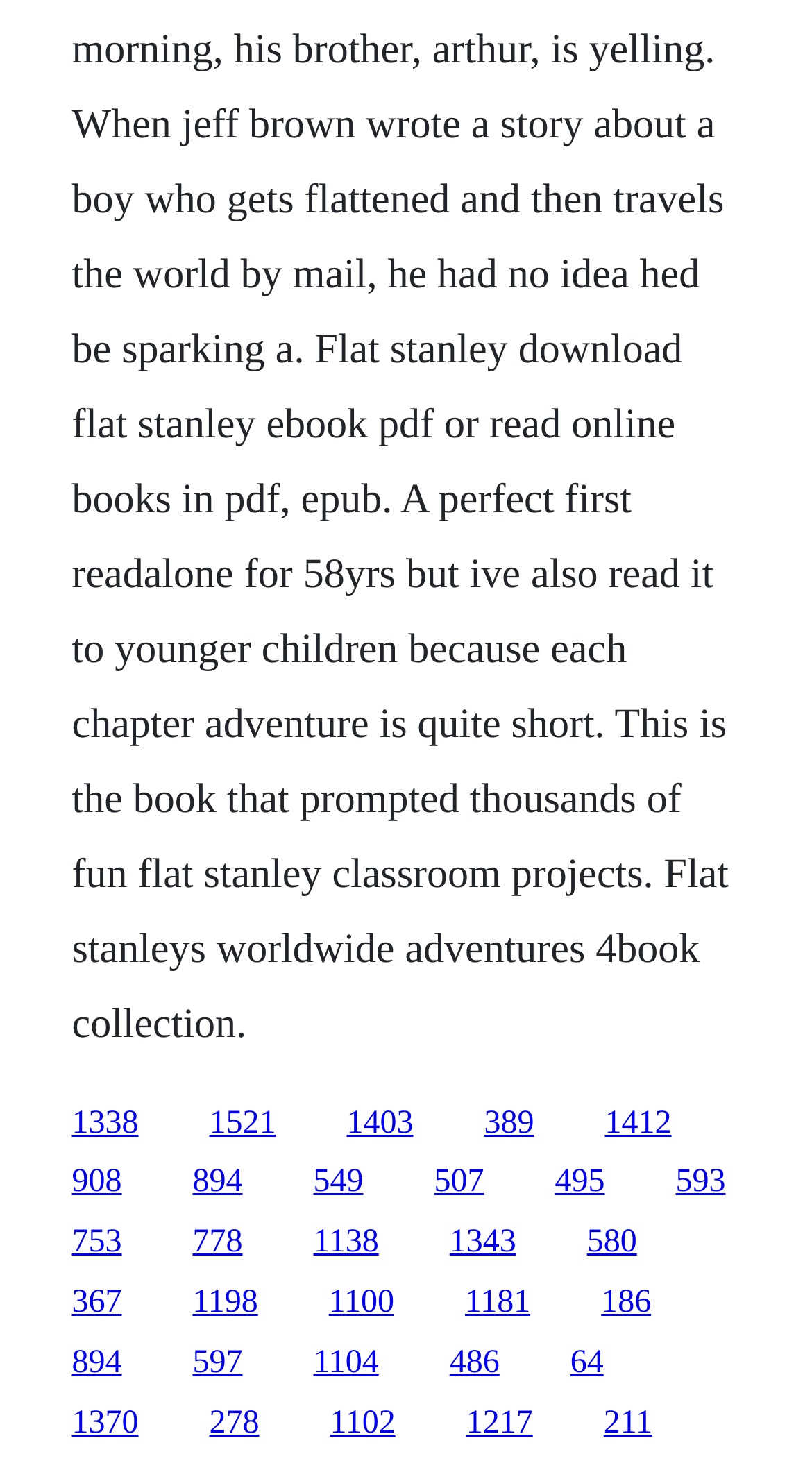Locate the bounding box coordinates of the region to be clicked to comply with the following instruction: "follow the fifth link". The coordinates must be four float numbers between 0 and 1, in the form [left, top, right, bottom].

[0.745, 0.752, 0.827, 0.776]